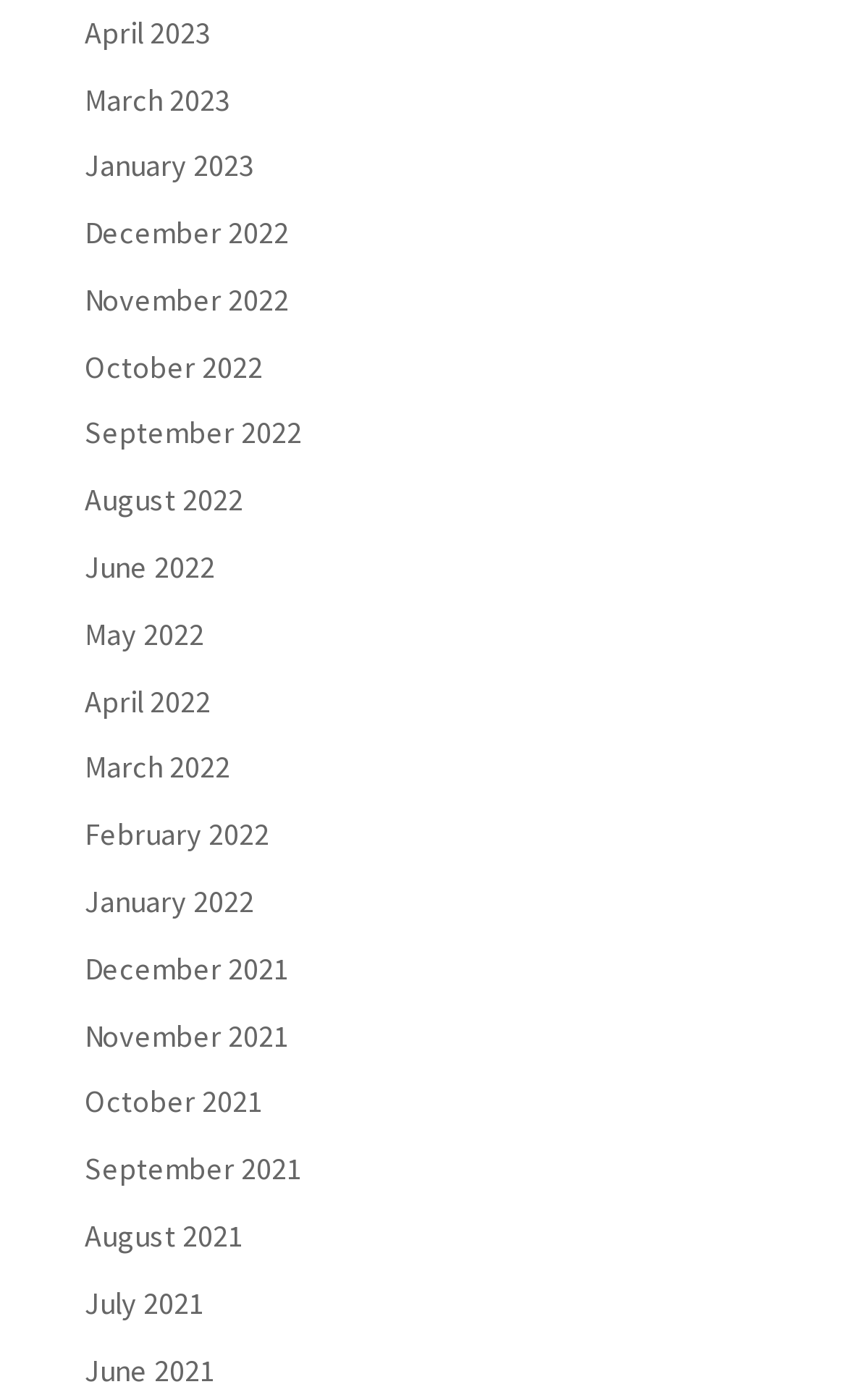Please give a concise answer to this question using a single word or phrase: 
How many links are there in total?

24